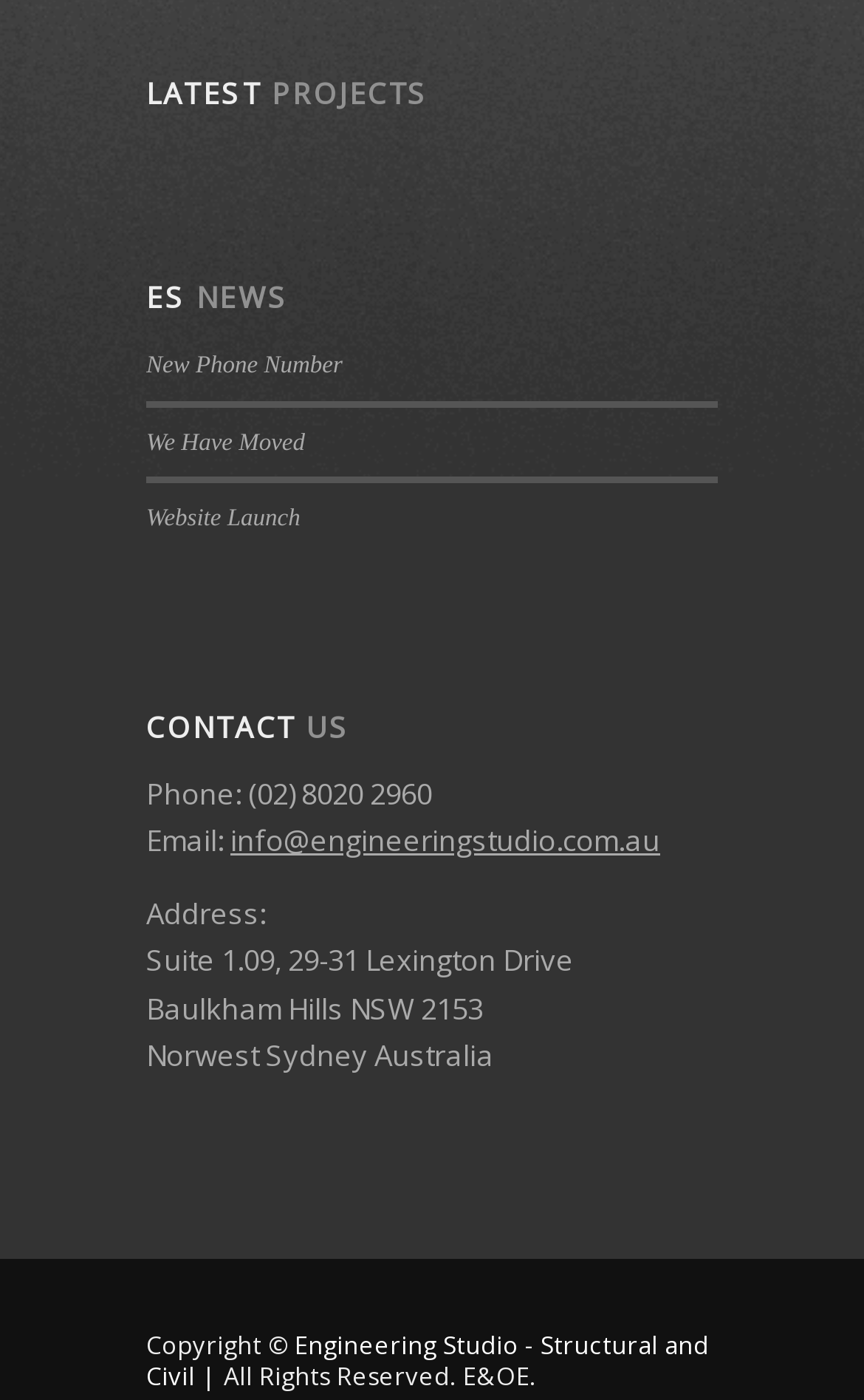Specify the bounding box coordinates (top-left x, top-left y, bottom-right x, bottom-right y) of the UI element in the screenshot that matches this description: New Phone Number

[0.169, 0.252, 0.396, 0.271]